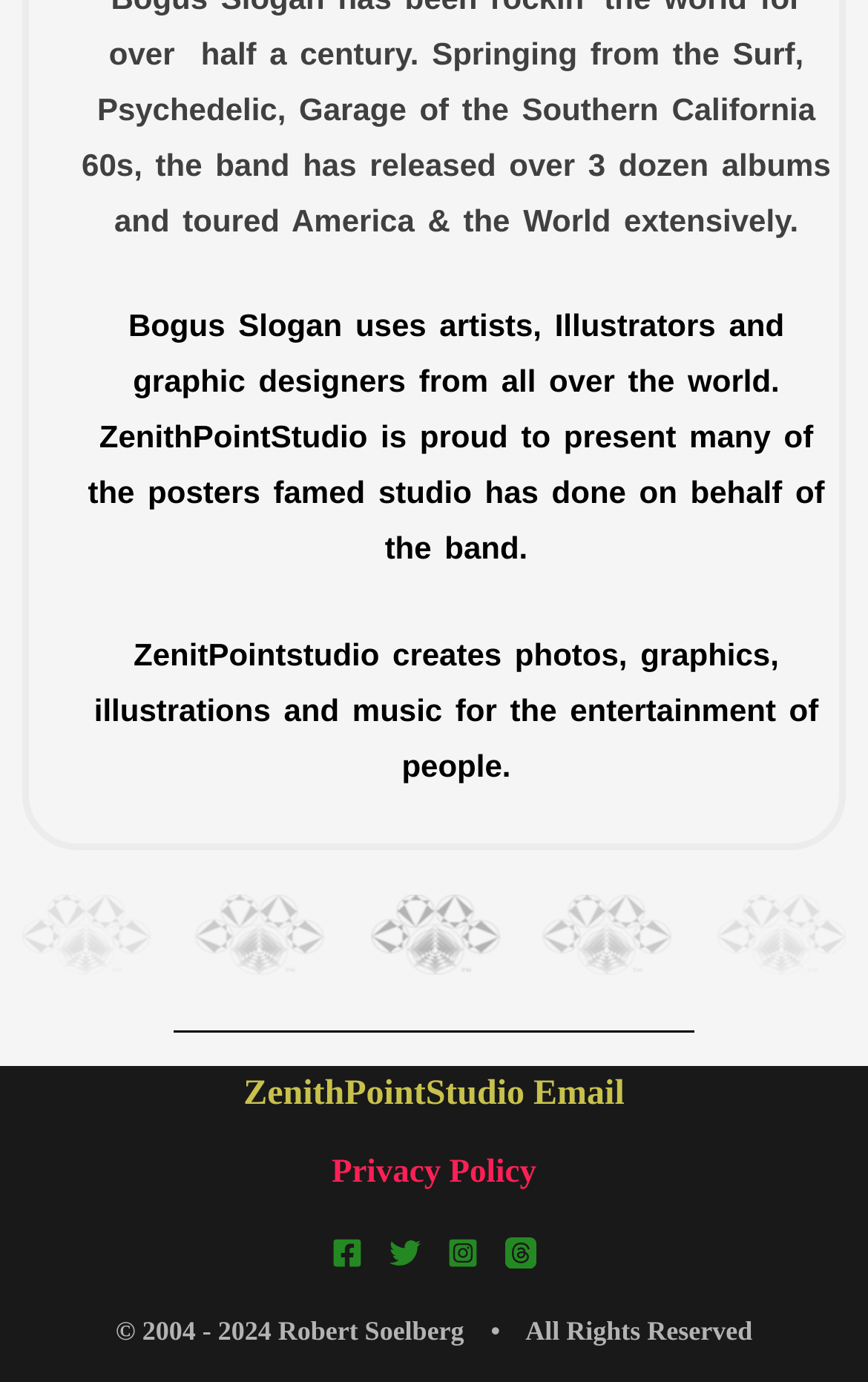Please find the bounding box coordinates in the format (top-left x, top-left y, bottom-right x, bottom-right y) for the given element description. Ensure the coordinates are floating point numbers between 0 and 1. Description: satsuki.nyc

None